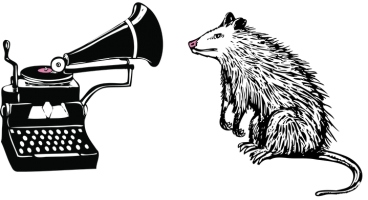What is the theme symbolized by the image composition?
Could you answer the question in a detailed manner, providing as much information as possible?

The overall composition of the image is playful, potentially symbolizing a connection between storytelling and the musings of nature, encapsulating the theme 'A Literary Marsupial' from the surrounding text referencing a literary work.